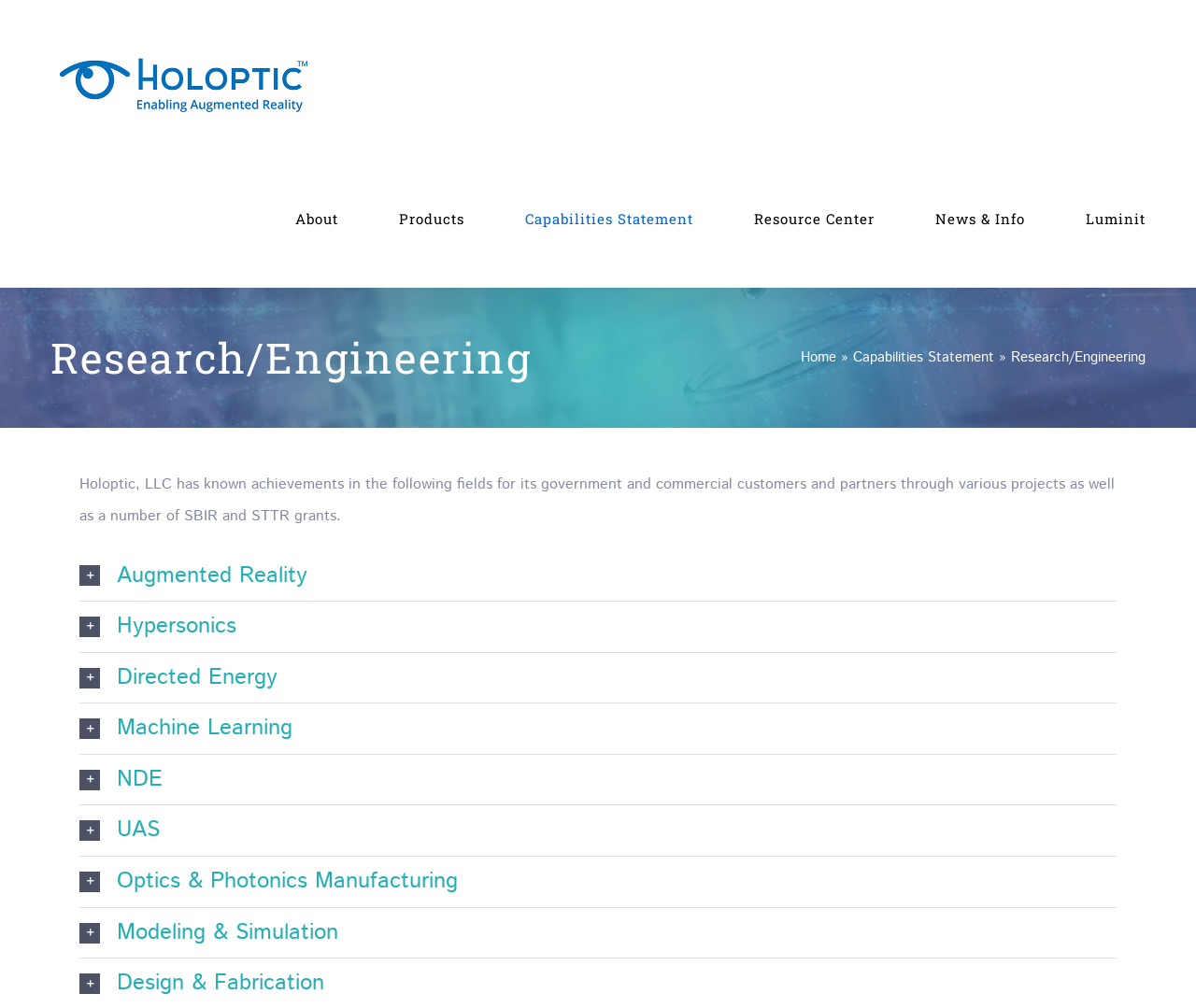Point out the bounding box coordinates of the section to click in order to follow this instruction: "Go to About page".

[0.247, 0.158, 0.283, 0.276]